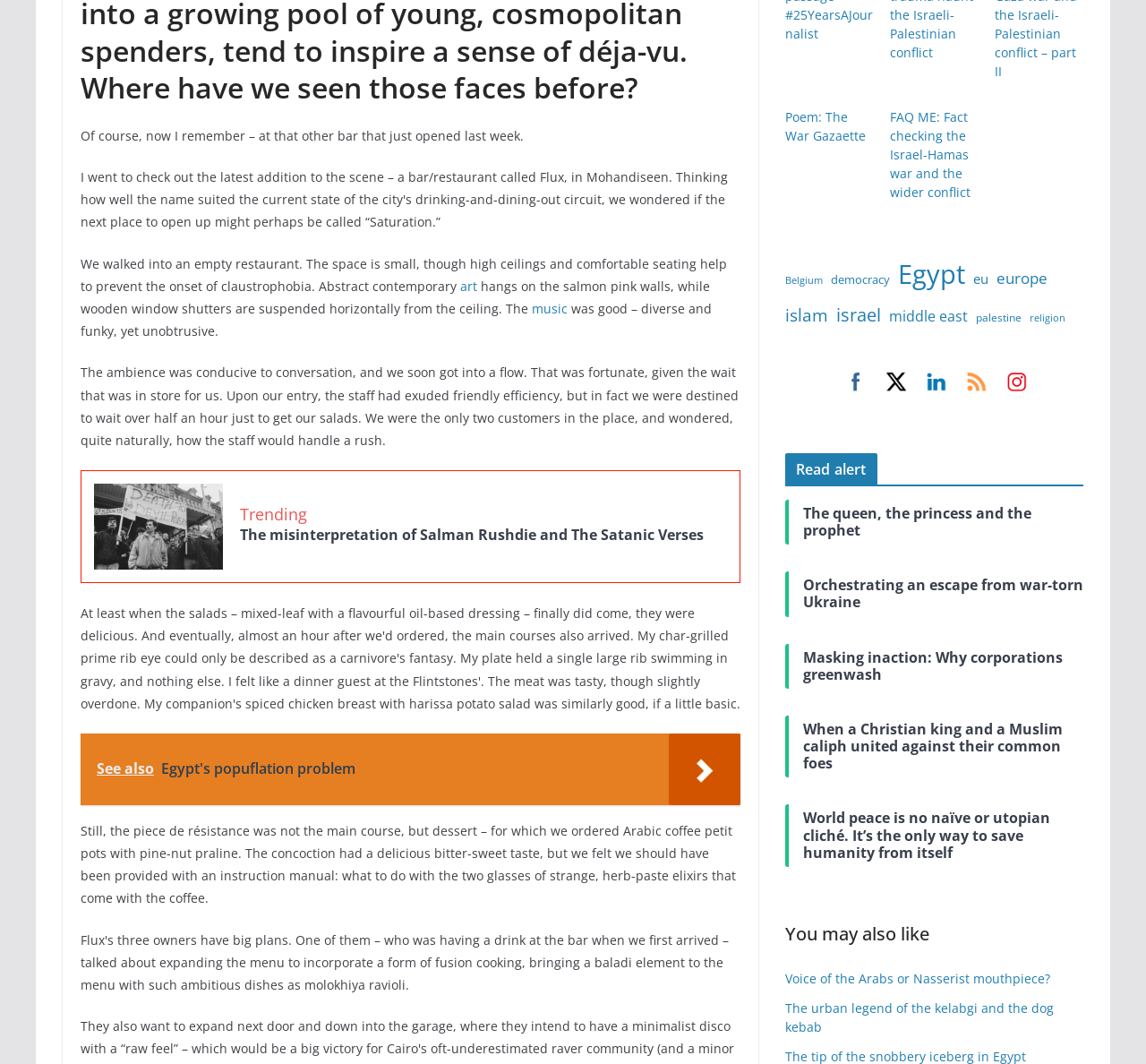Given the element description, predict the bounding box coordinates in the format (top-left x, top-left y, bottom-right x, bottom-right y), using floating point numbers between 0 and 1: Masking inaction: Why corporations greenwash

[0.701, 0.594, 0.945, 0.626]